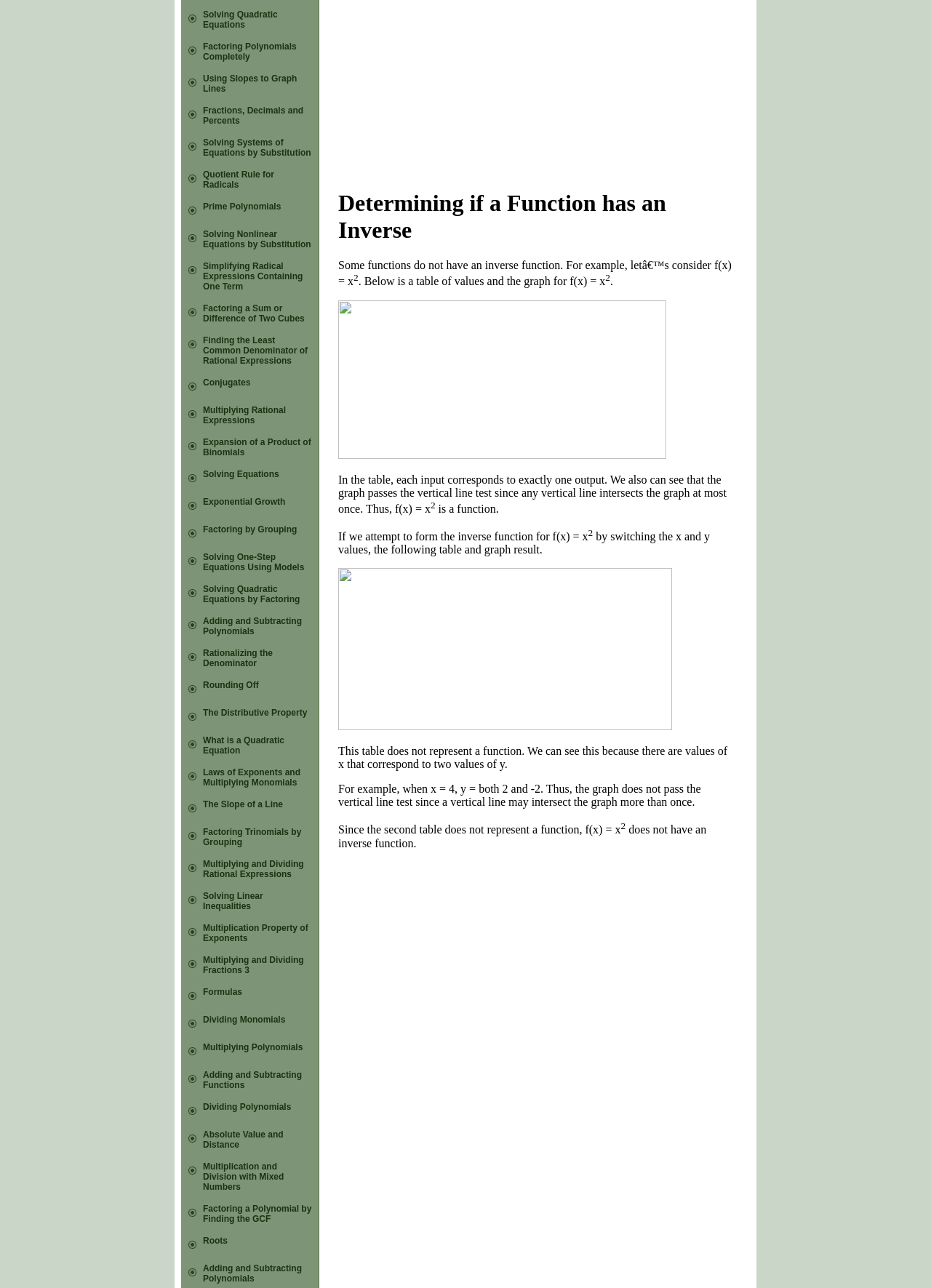Using the given element description, provide the bounding box coordinates (top-left x, top-left y, bottom-right x, bottom-right y) for the corresponding UI element in the screenshot: Exponential Growth

[0.218, 0.385, 0.307, 0.393]